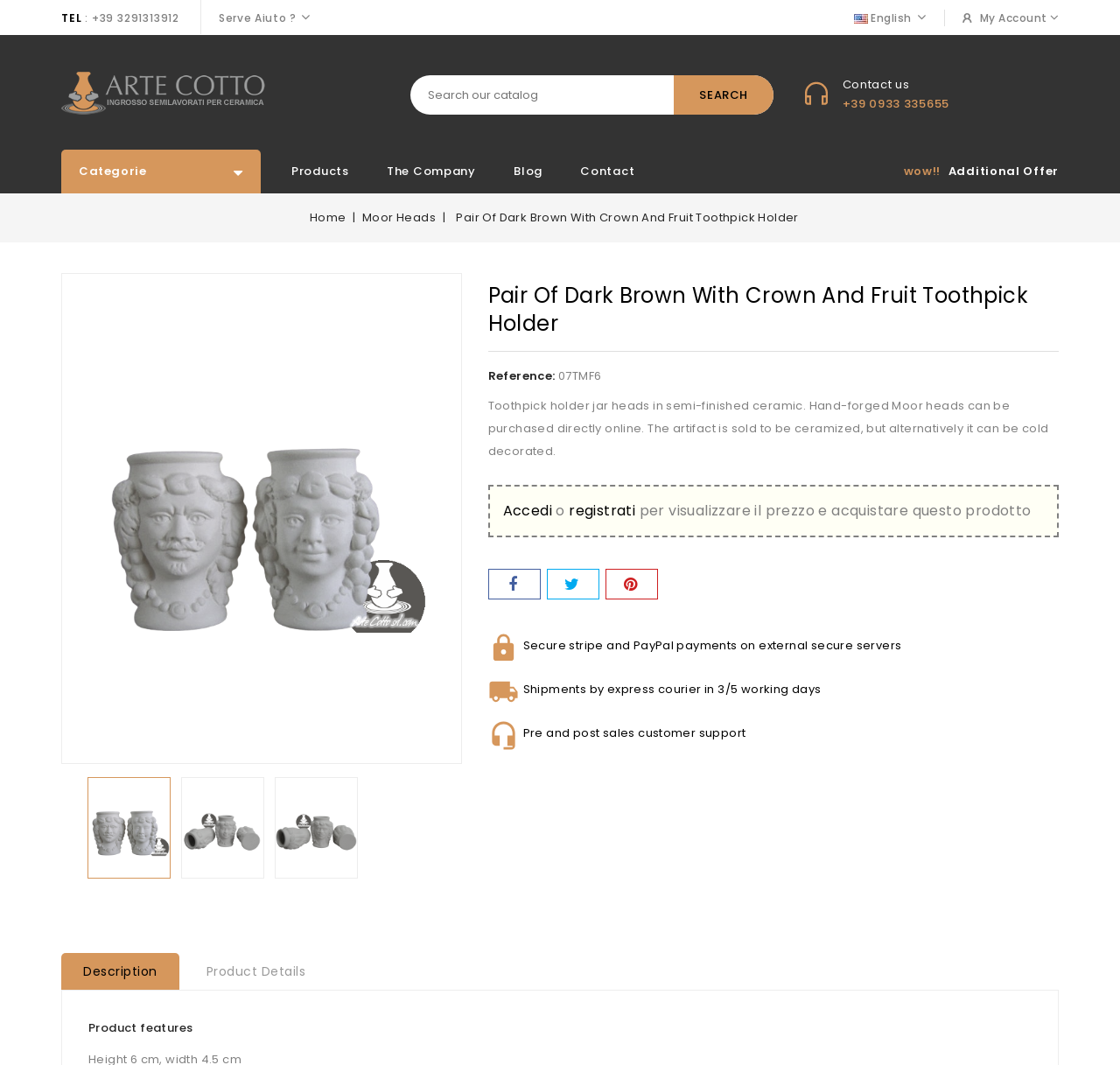What is the purpose of the artifact?
Refer to the image and provide a one-word or short phrase answer.

to be ceramized or cold decorated